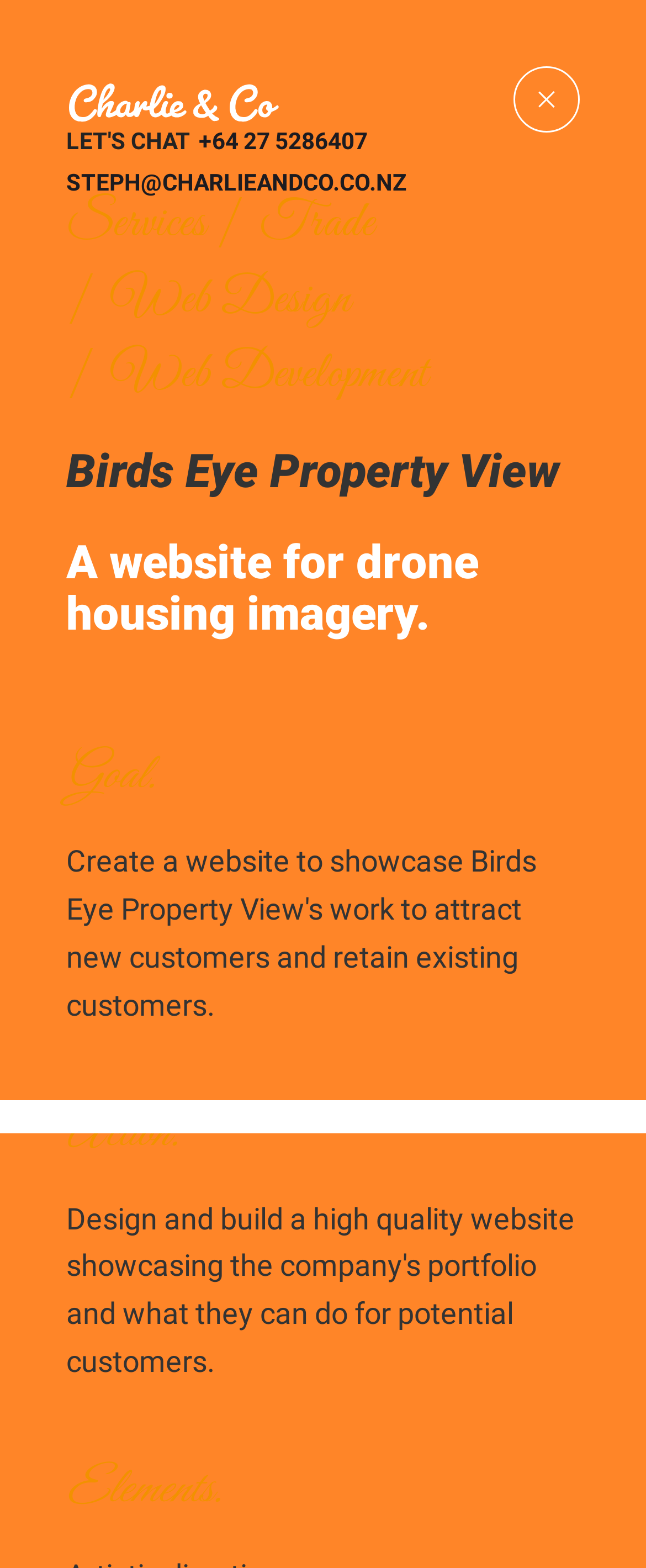What is the phone number to contact the company?
Based on the screenshot, answer the question with a single word or phrase.

+64 27 5286407